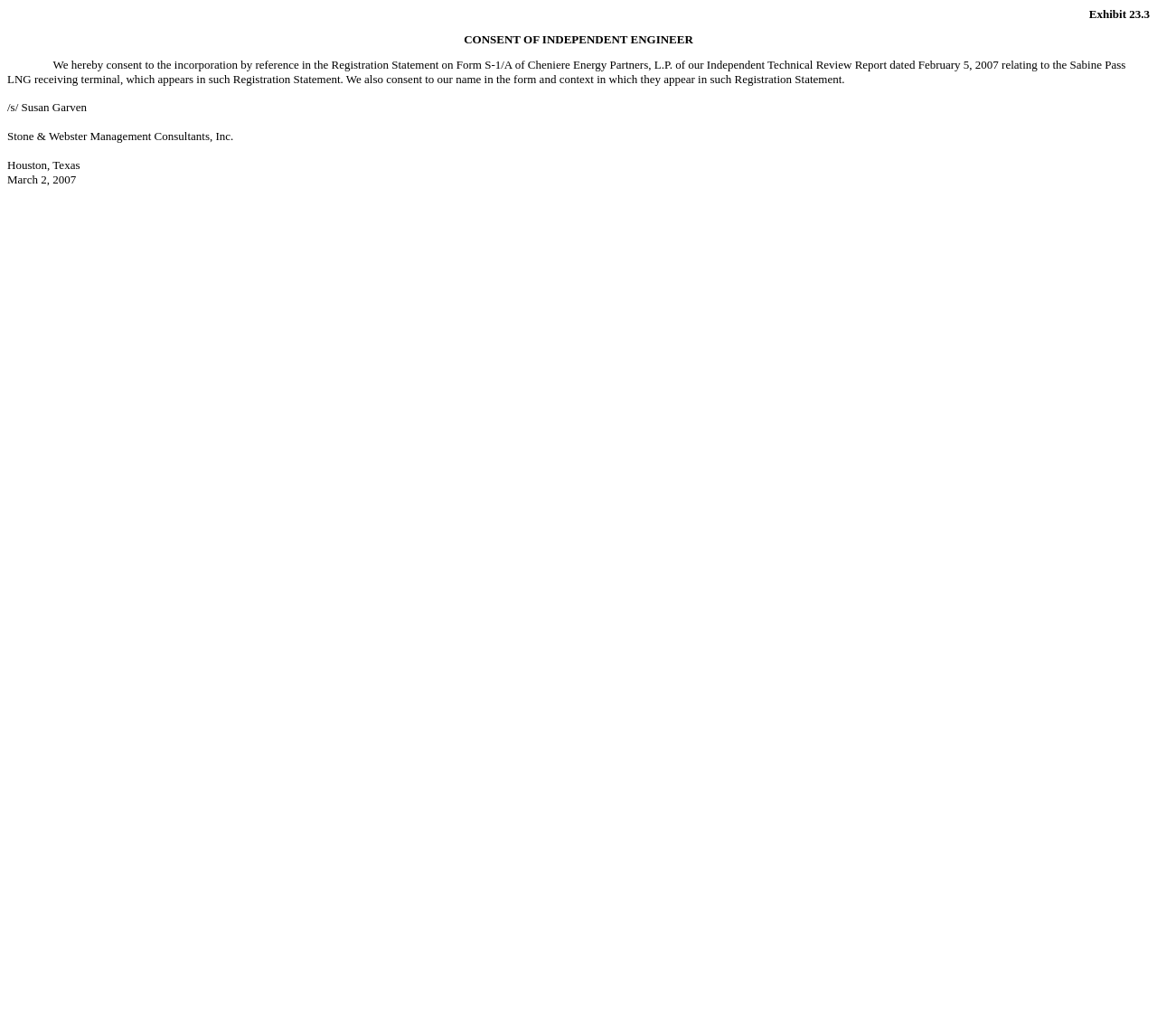Respond to the question below with a single word or phrase:
What is the location of Stone & Webster Management Consultants, Inc.?

Houston, Texas